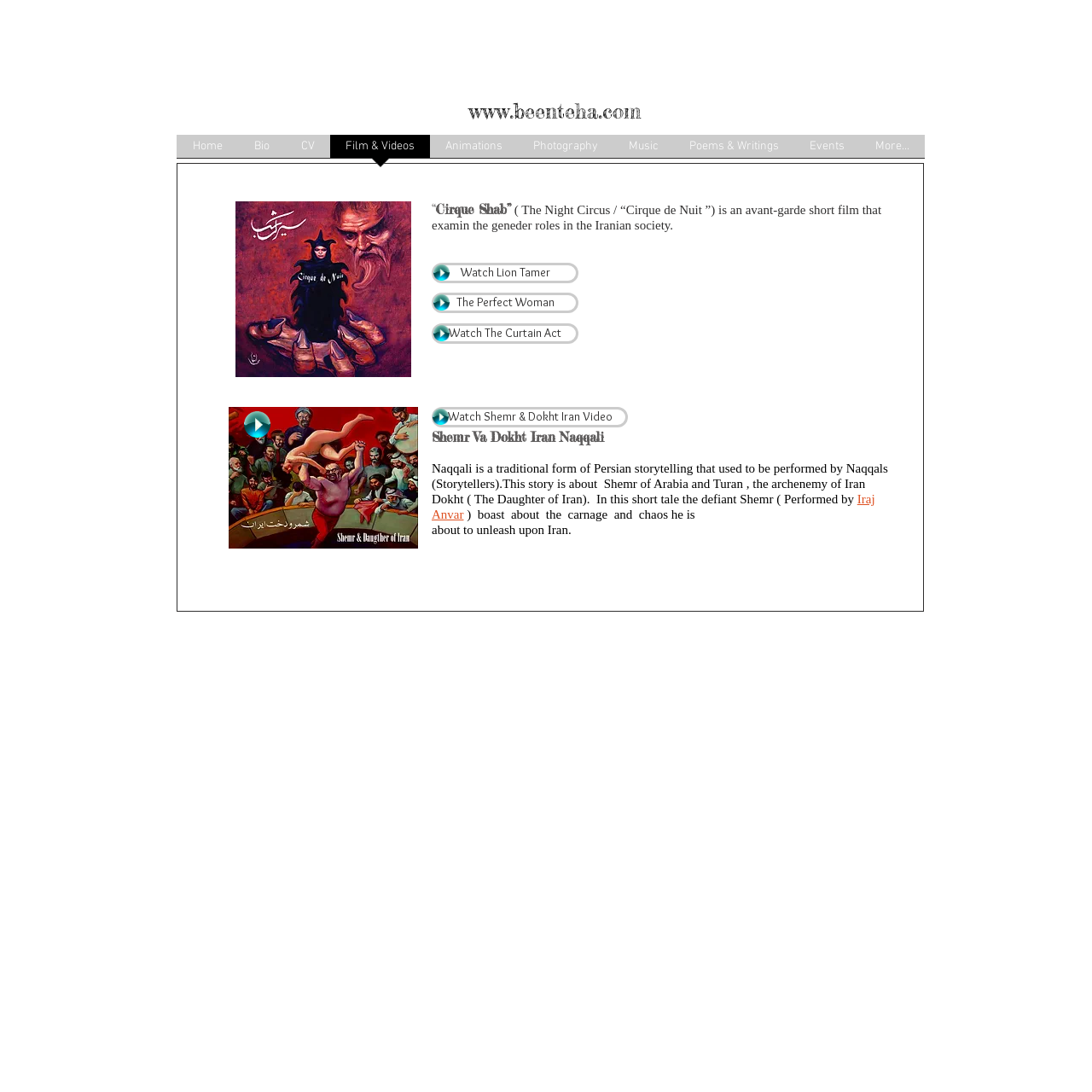Identify the bounding box for the described UI element: "Resources".

None